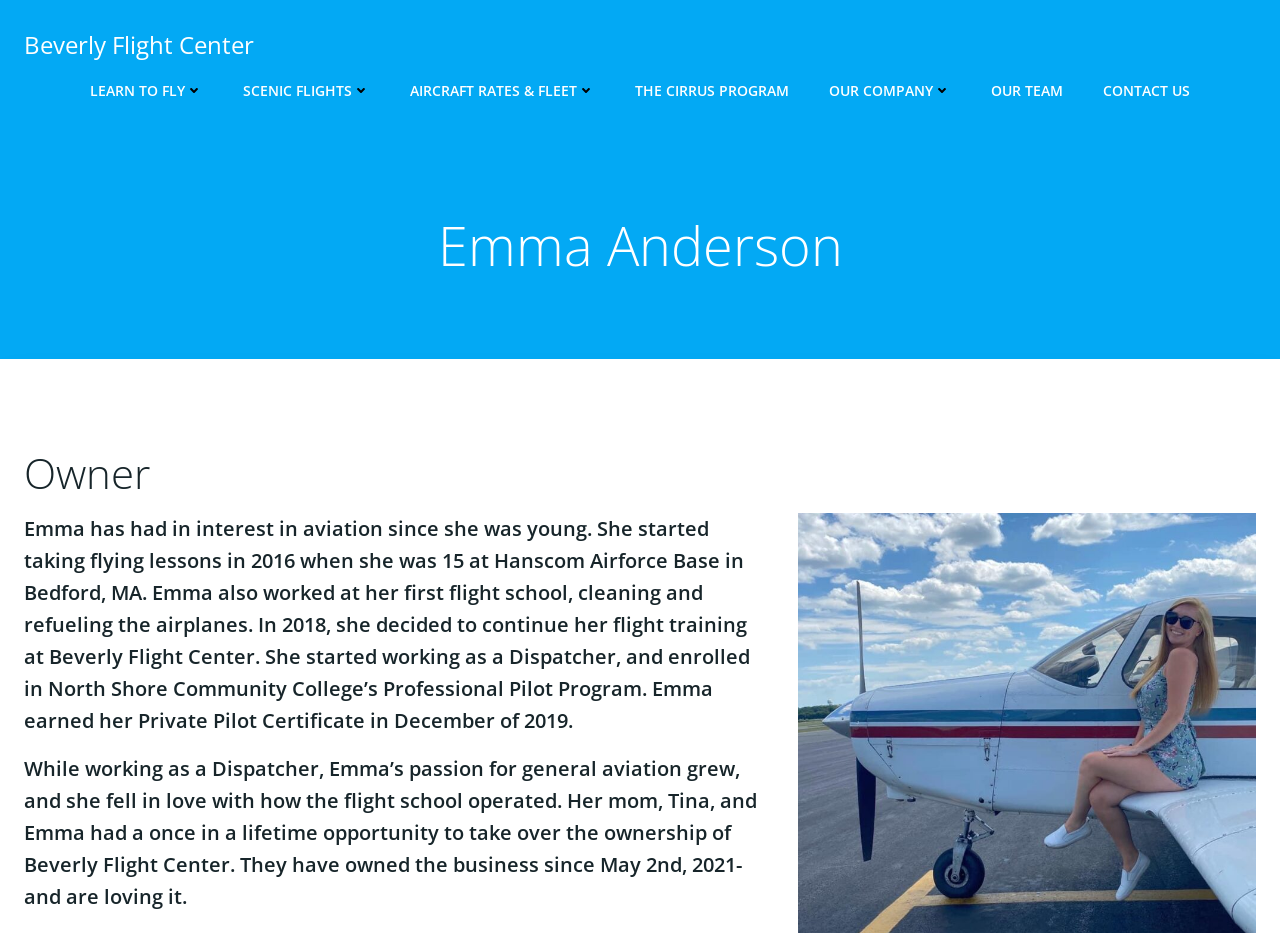Please identify the bounding box coordinates for the region that you need to click to follow this instruction: "Read about Emma Anderson".

[0.283, 0.226, 0.717, 0.299]